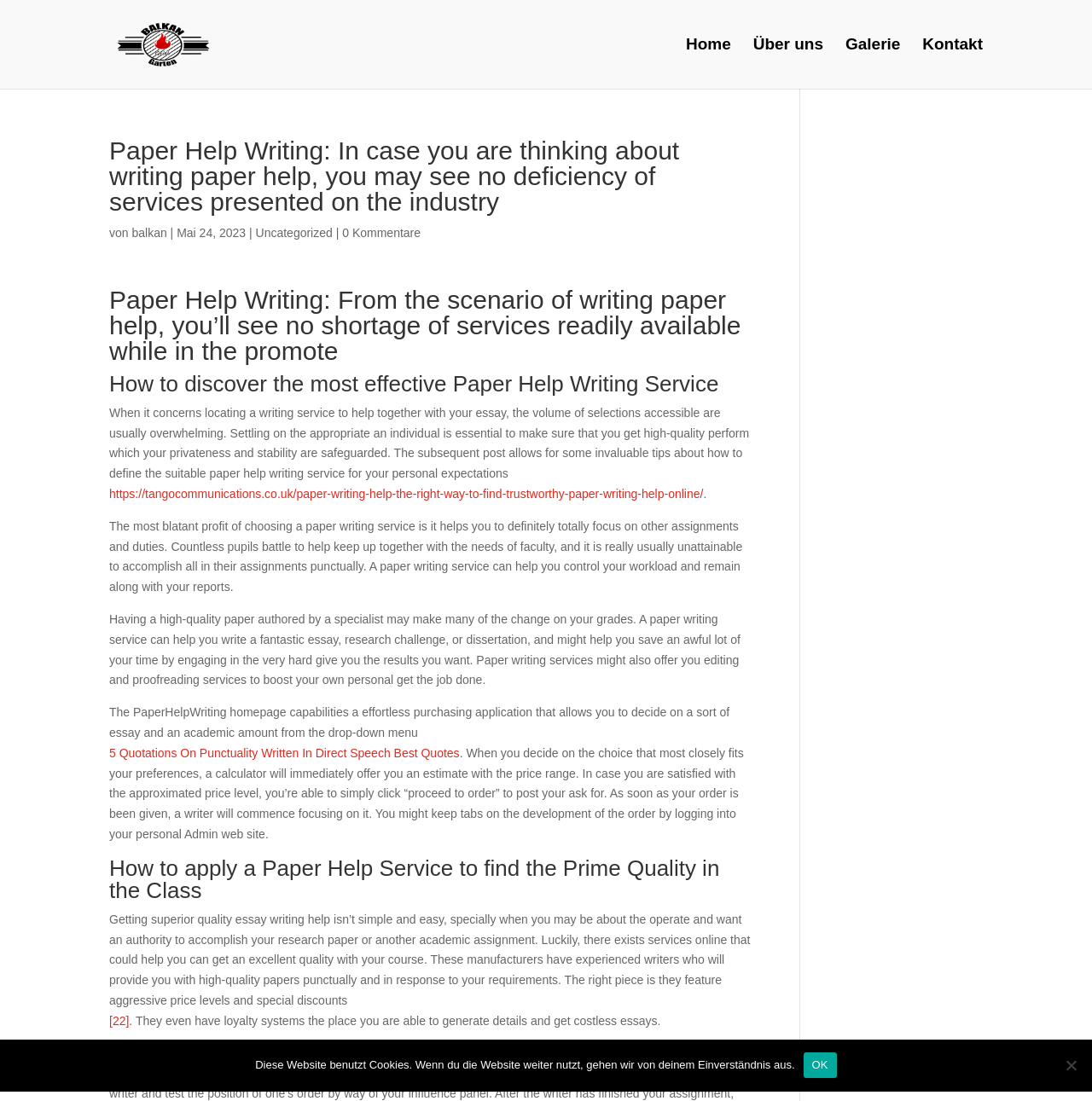Describe all the significant parts and information present on the webpage.

The webpage is about paper help writing services, with a focus on finding the right service for one's needs. At the top, there is a logo of "Balkan Grill Garten" with a link to the homepage. Below the logo, there are four navigation links: "Home", "Über uns", "Galerie", and "Kontakt".

The main content of the page is divided into several sections. The first section has a heading that reads "Paper Help Writing: In case you are thinking about writing paper help, you may see no deficiency of services presented on the industry". Below this heading, there is a paragraph of text that discusses the importance of finding the right paper help writing service.

The next section has a heading that reads "How to discover the most effective Paper Help Writing Service". This section provides tips on how to find a reliable paper help writing service, including considering factors such as quality, privacy, and security.

The following sections discuss the benefits of using a paper writing service, including the ability to focus on other assignments and duties, and the potential to improve one's grades. There are also links to external resources, such as a blog post on finding trustworthy paper writing help online.

Towards the bottom of the page, there is a section with a heading that reads "How to apply a Paper Help Service to find the Prime Quality in the Class". This section provides advice on how to get high-quality essay writing help, including using services that offer competitive prices and discounts.

Finally, at the very bottom of the page, there is a cookie notice dialog box that informs users about the use of cookies on the website. The dialog box has an "OK" button and a "Nein" (no) button.